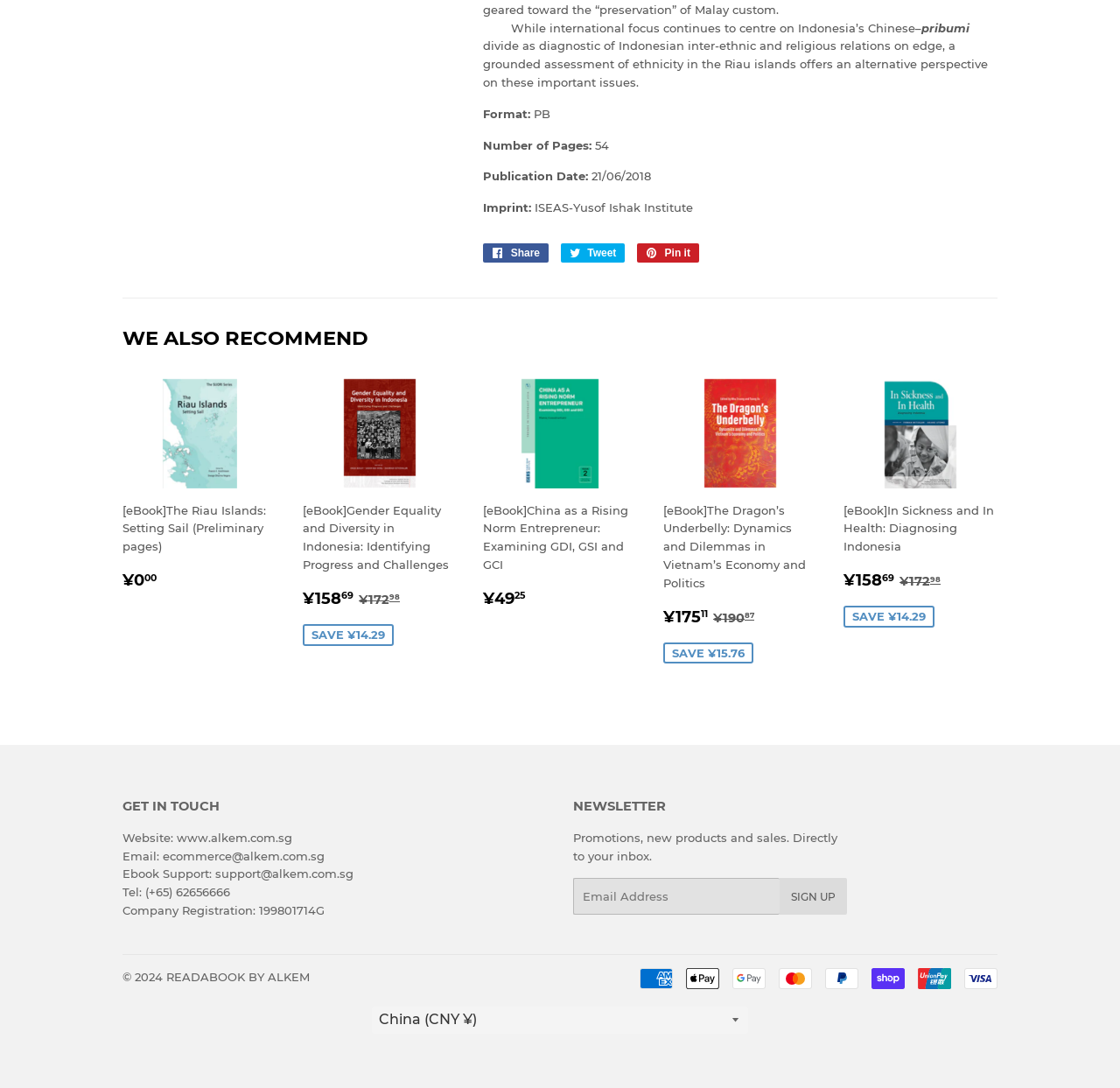Locate the bounding box coordinates of the element's region that should be clicked to carry out the following instruction: "Pin on Pinterest". The coordinates need to be four float numbers between 0 and 1, i.e., [left, top, right, bottom].

[0.569, 0.224, 0.624, 0.241]